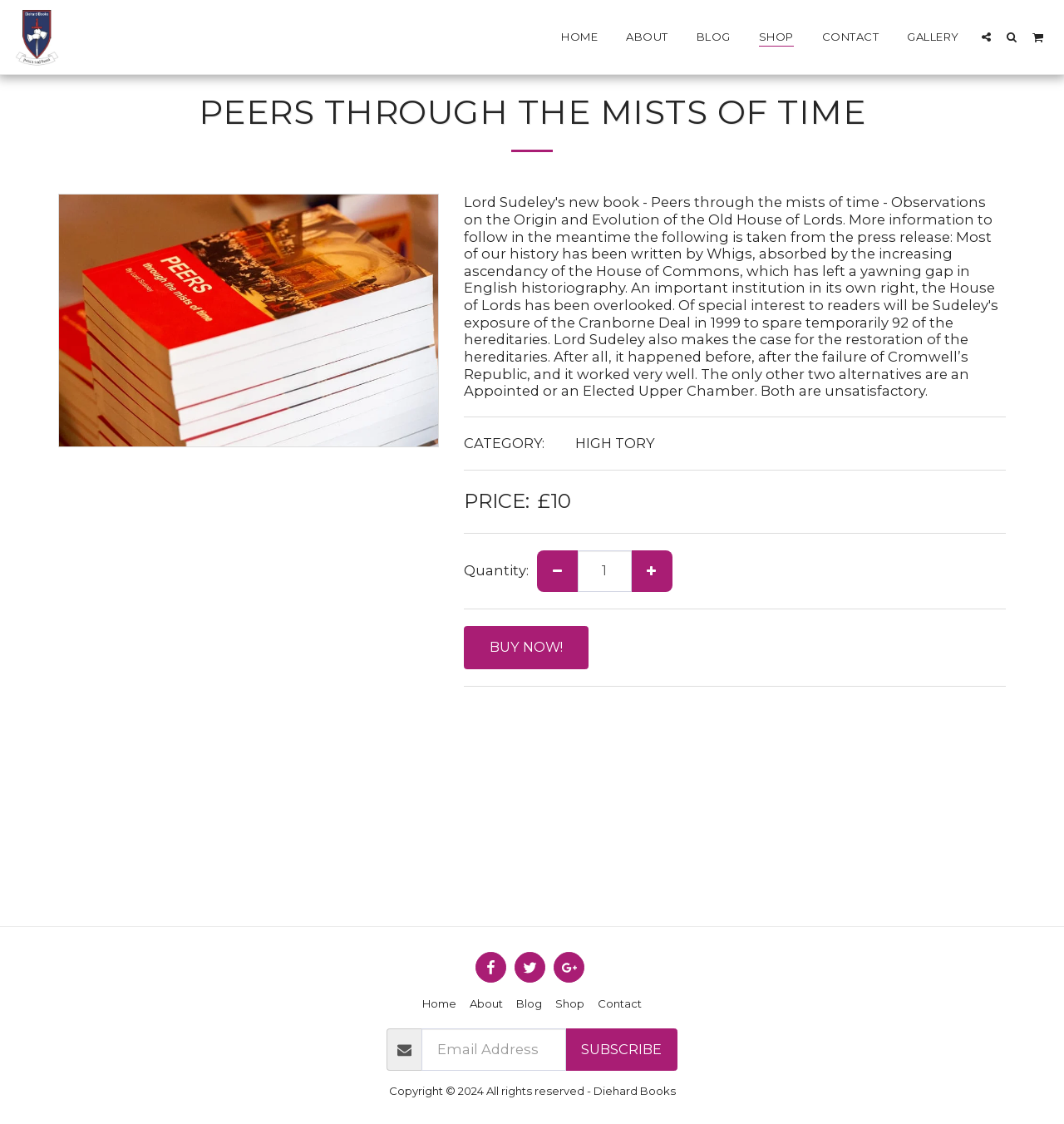What is the name of the book?
Answer the question with a detailed explanation, including all necessary information.

I found the answer by looking at the heading element with the text 'PEERS THROUGH THE MISTS OF TIME' which is likely to be the title of the book.